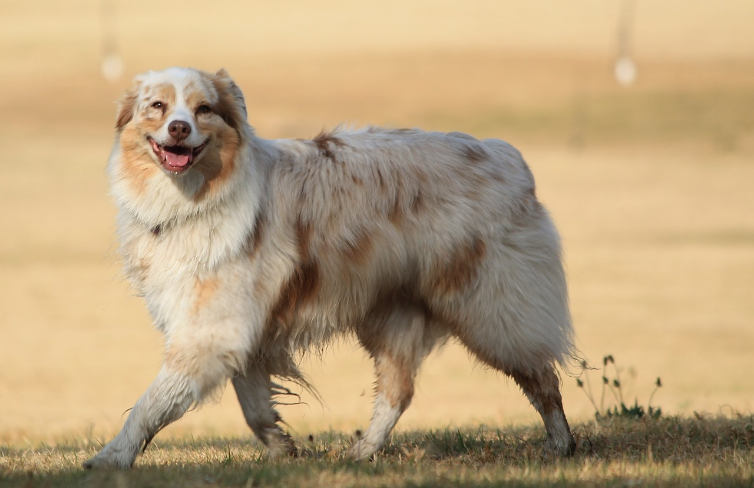Create a detailed narrative that captures the essence of the image.

The image features a happy, fluffy dog walking in a grassy area. The dog's coat is a beautiful blend of cream and light brown, showcasing its soft, wavy fur. Its bright eyes and open mouth convey a sense of joy and playfulness. The background consists of a golden-brown field, hinting at a sunny day, while the dog appears to be enjoying its surroundings. This captures the essence of a beloved pet, embodying vitality and friendliness. The overall atmosphere of the image resonates with warmth and happiness, perfect for an article discussing pet health and well-being, particularly concerning dental issues.